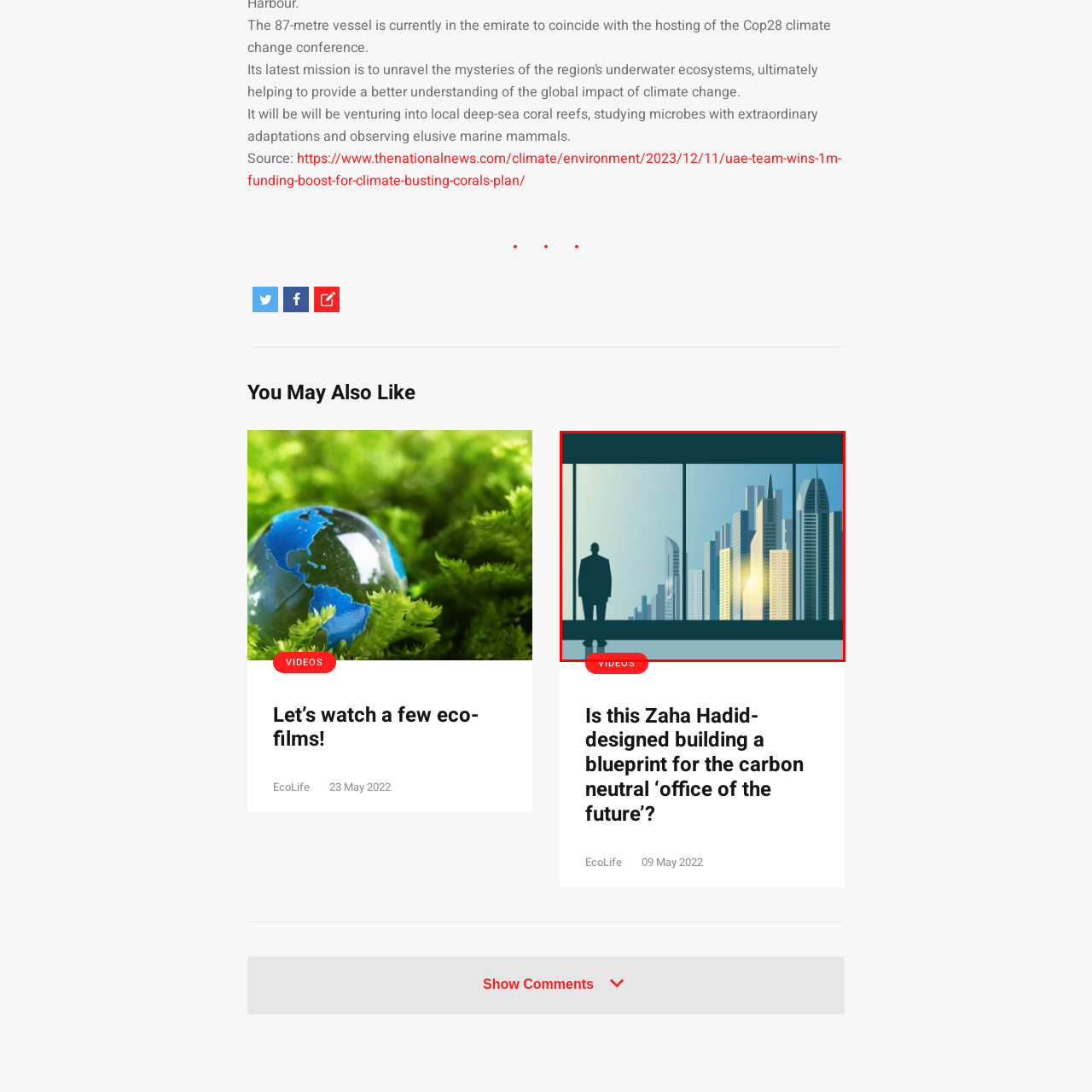Provide a comprehensive description of the image contained within the red rectangle.

The image visually captures a silhouetted figure standing in front of a large window, gazing out at a stunning urban skyline filled with tall, modern skyscrapers. The glass façade of the buildings reflects the sunlight, creating a warm glow that enhances the city's architectural beauty. Below the image, a prominent red button labeled "VIDEOS" invites viewers to engage with multimedia content. This scene evokes a sense of contemplation about urban development and modern living, possibly in the context of cutting-edge architecture and sustainability, as hinted at by associated discussions around buildings designed by notable architects like Zaha Hadid.